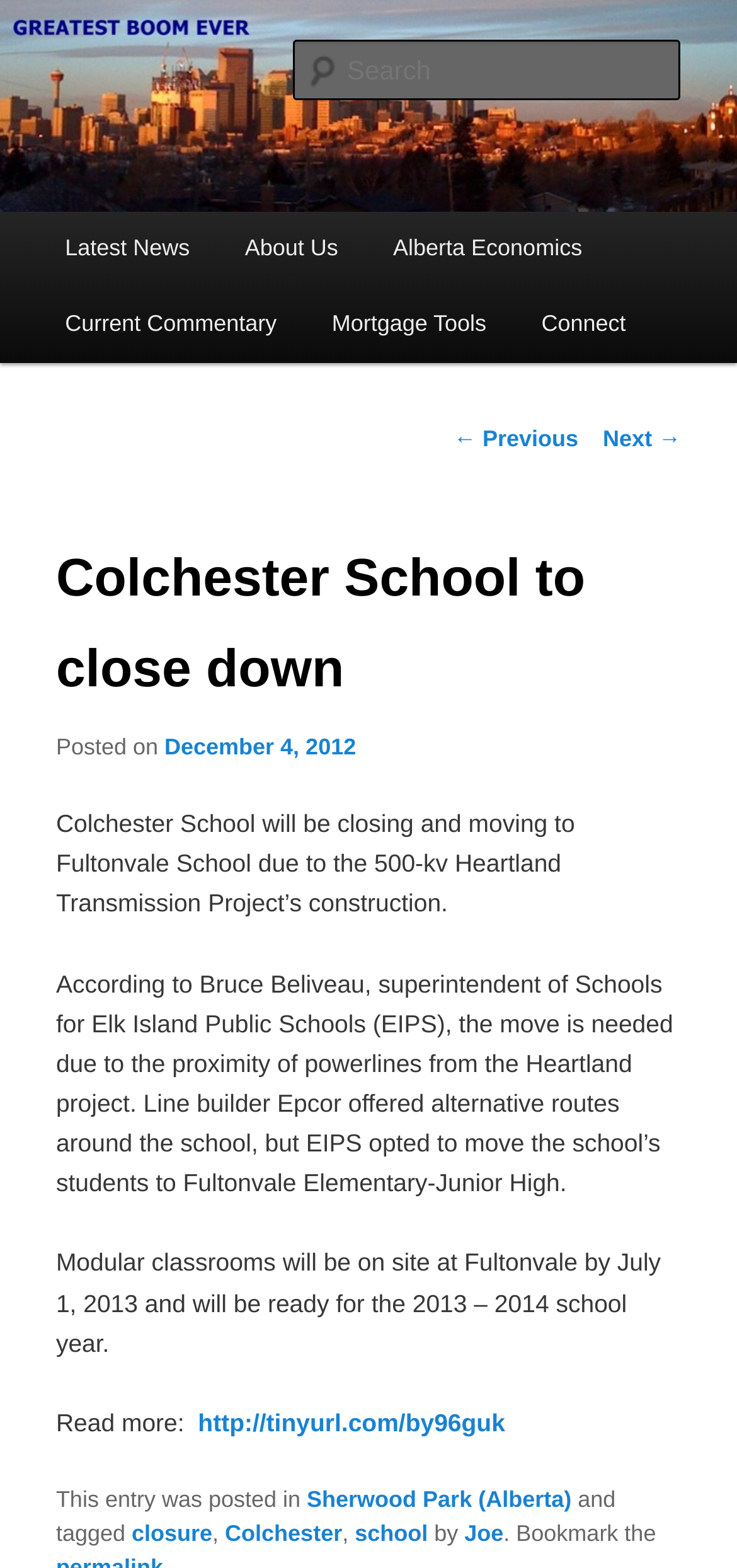Examine the image carefully and respond to the question with a detailed answer: 
Who is the superintendent of Schools for Elk Island Public Schools?

The answer can be found in the static text 'According to Bruce Beliveau, superintendent of Schools for Elk Island Public Schools (EIPS), the move is needed due to the proximity of powerlines from the Heartland project.'